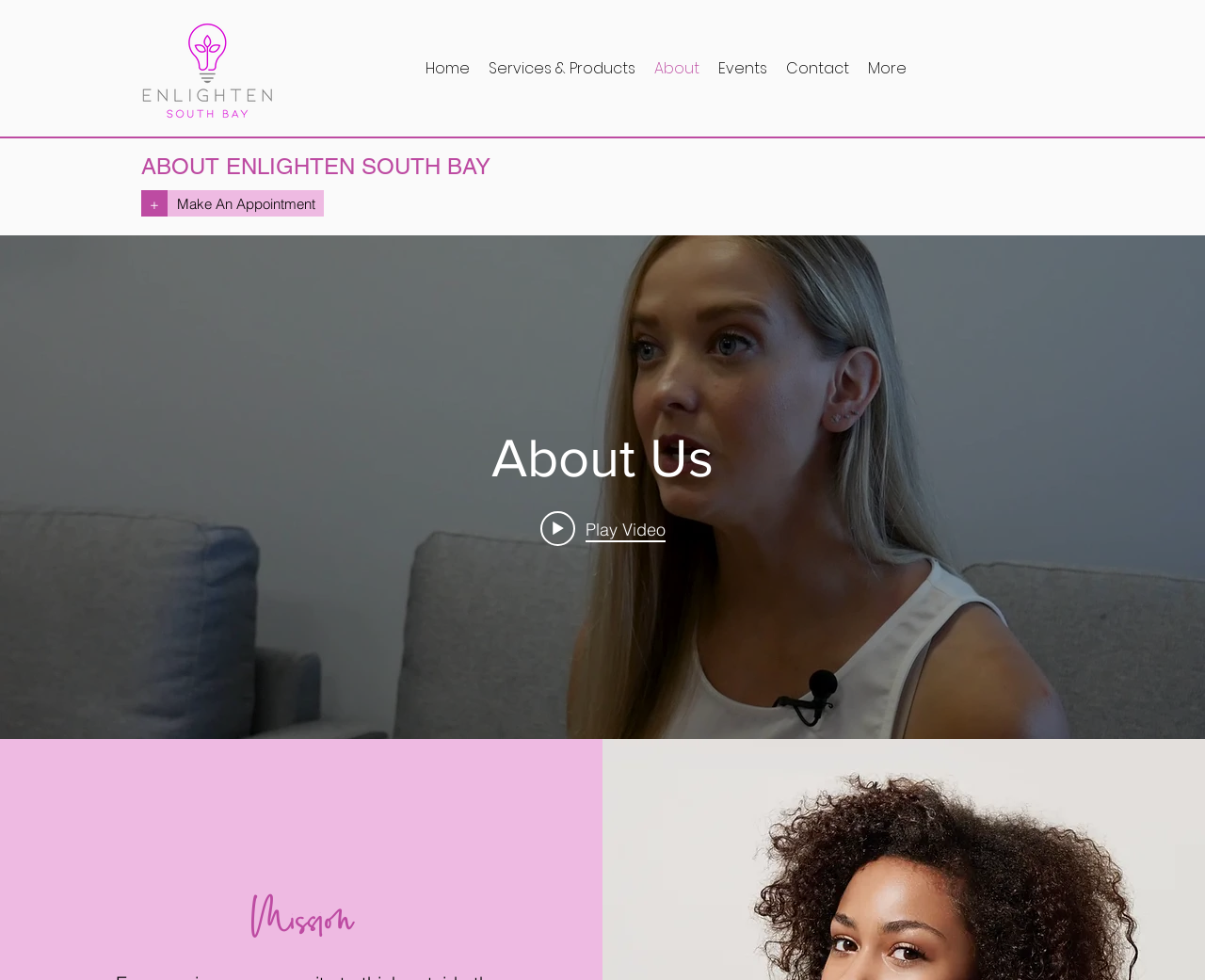Given the element description: "Volles spektrum cbd san antonio", predict the bounding box coordinates of this UI element. The coordinates must be four float numbers between 0 and 1, given as [left, top, right, bottom].

None